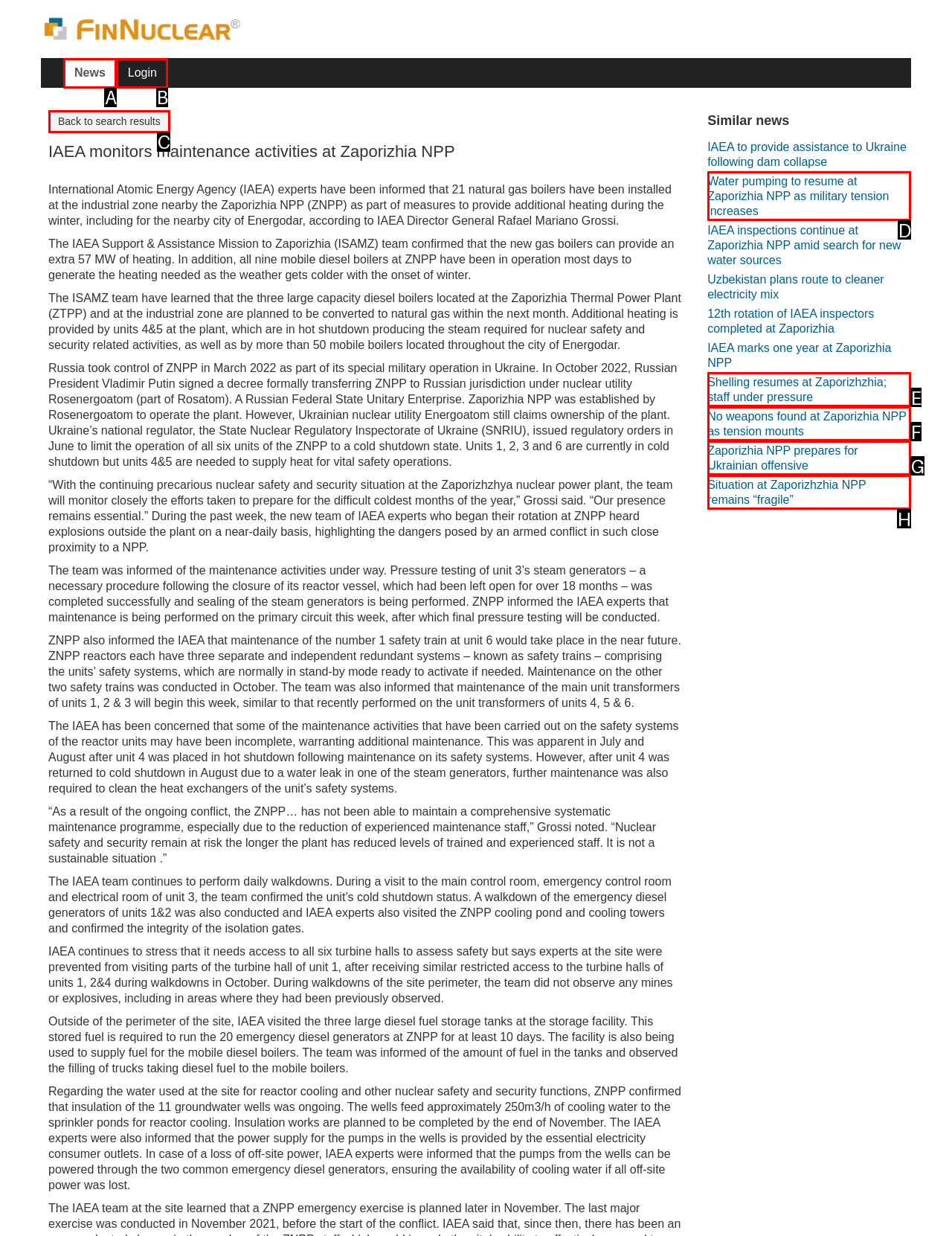Identify the option that corresponds to: News
Respond with the corresponding letter from the choices provided.

A